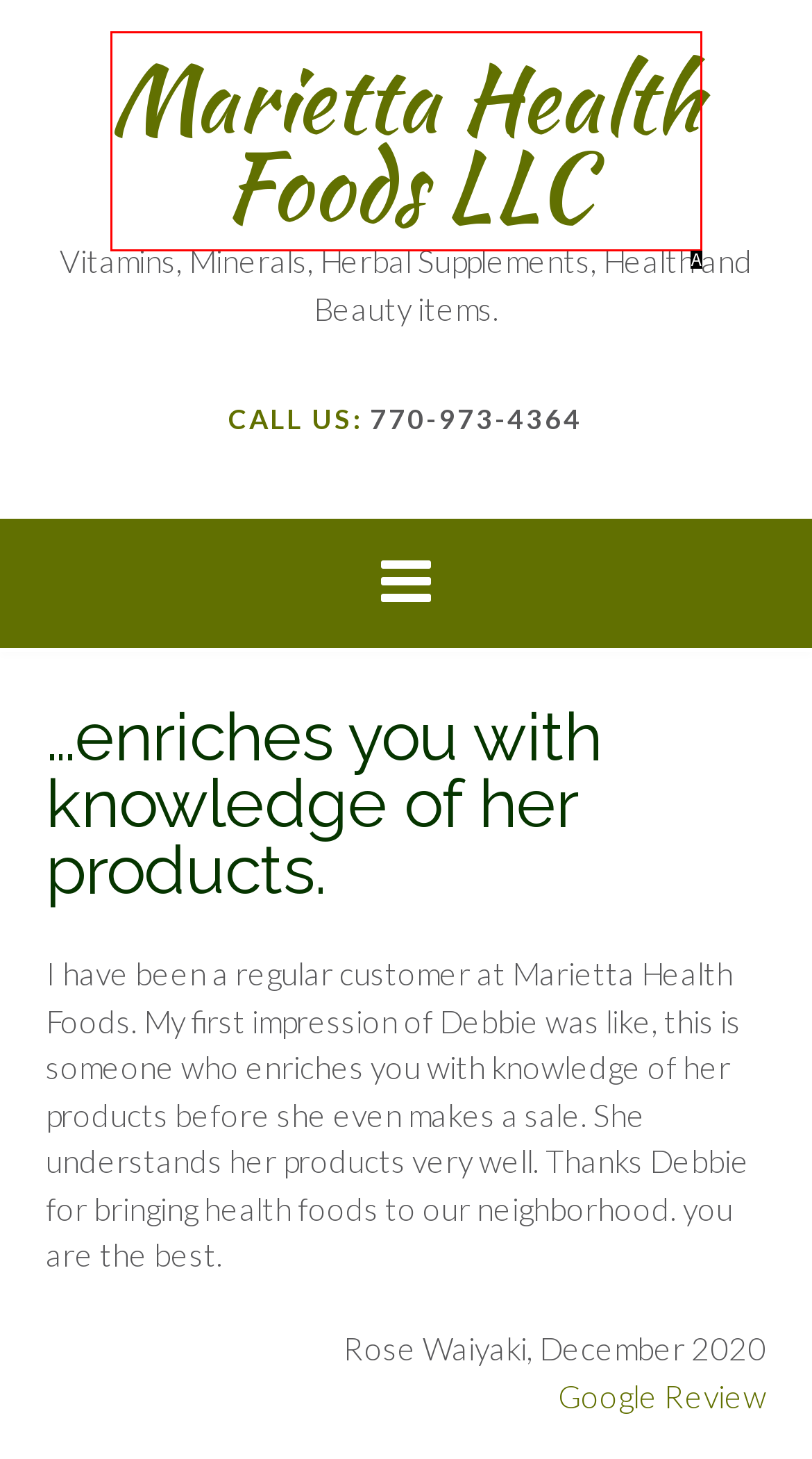With the provided description: Marietta Health Foods LLC, select the most suitable HTML element. Respond with the letter of the selected option.

A